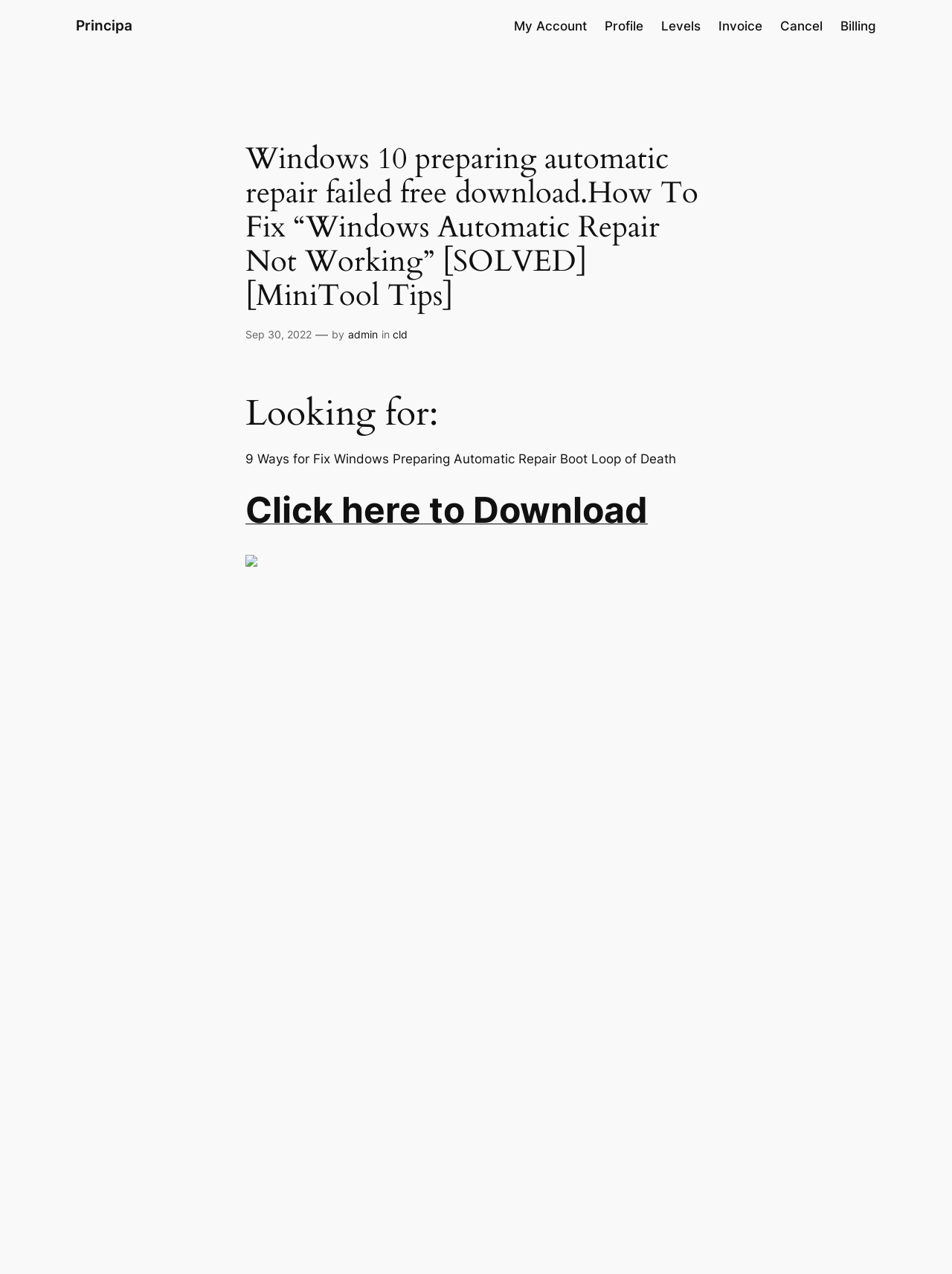Determine the coordinates of the bounding box that should be clicked to complete the instruction: "Click on the 'Principa' link". The coordinates should be represented by four float numbers between 0 and 1: [left, top, right, bottom].

[0.08, 0.013, 0.139, 0.027]